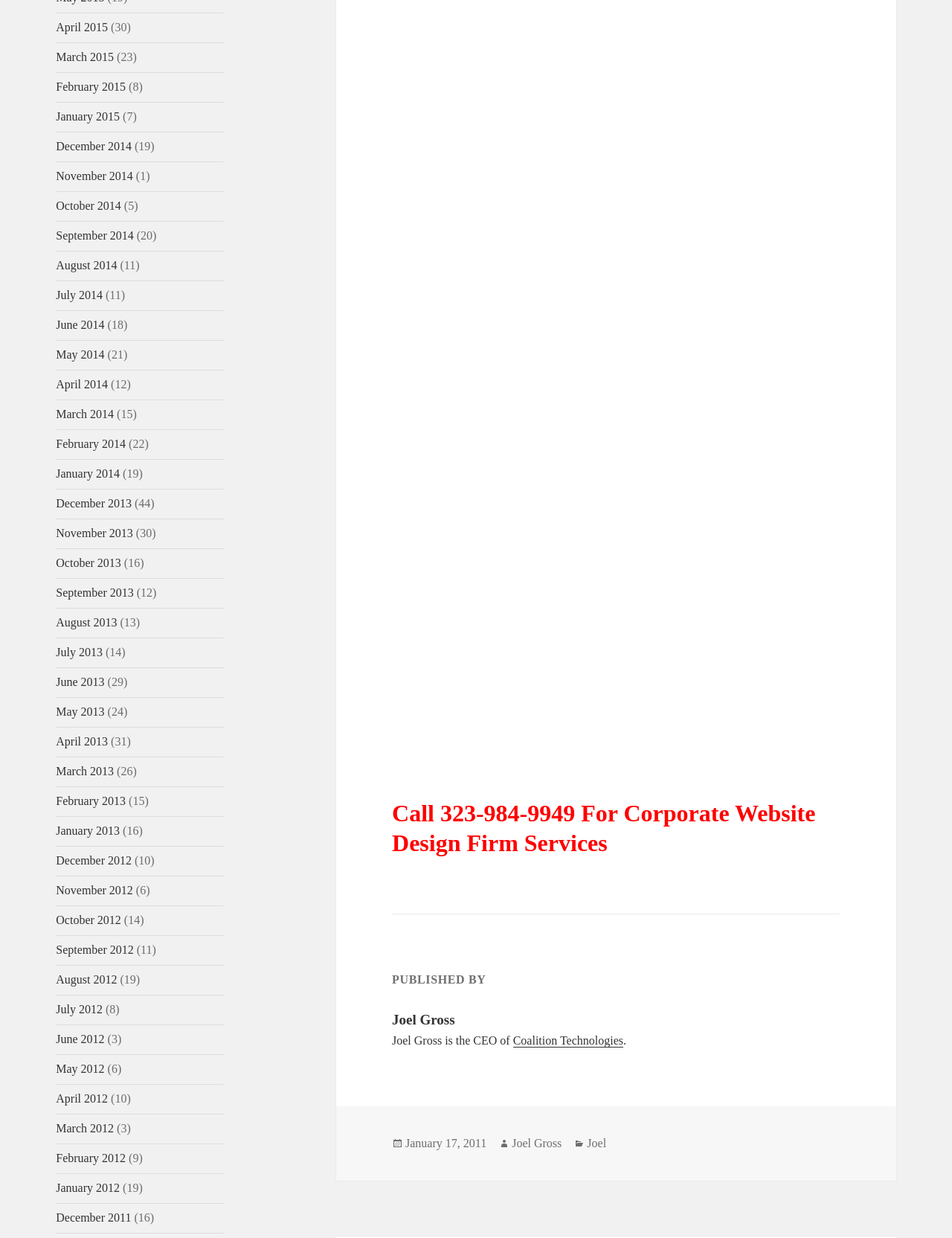What is the month with the highest number of items?
Provide a well-explained and detailed answer to the question.

I looked at the static text elements on the webpage and found that the month with the highest number of items is December 2013, with 44 items.